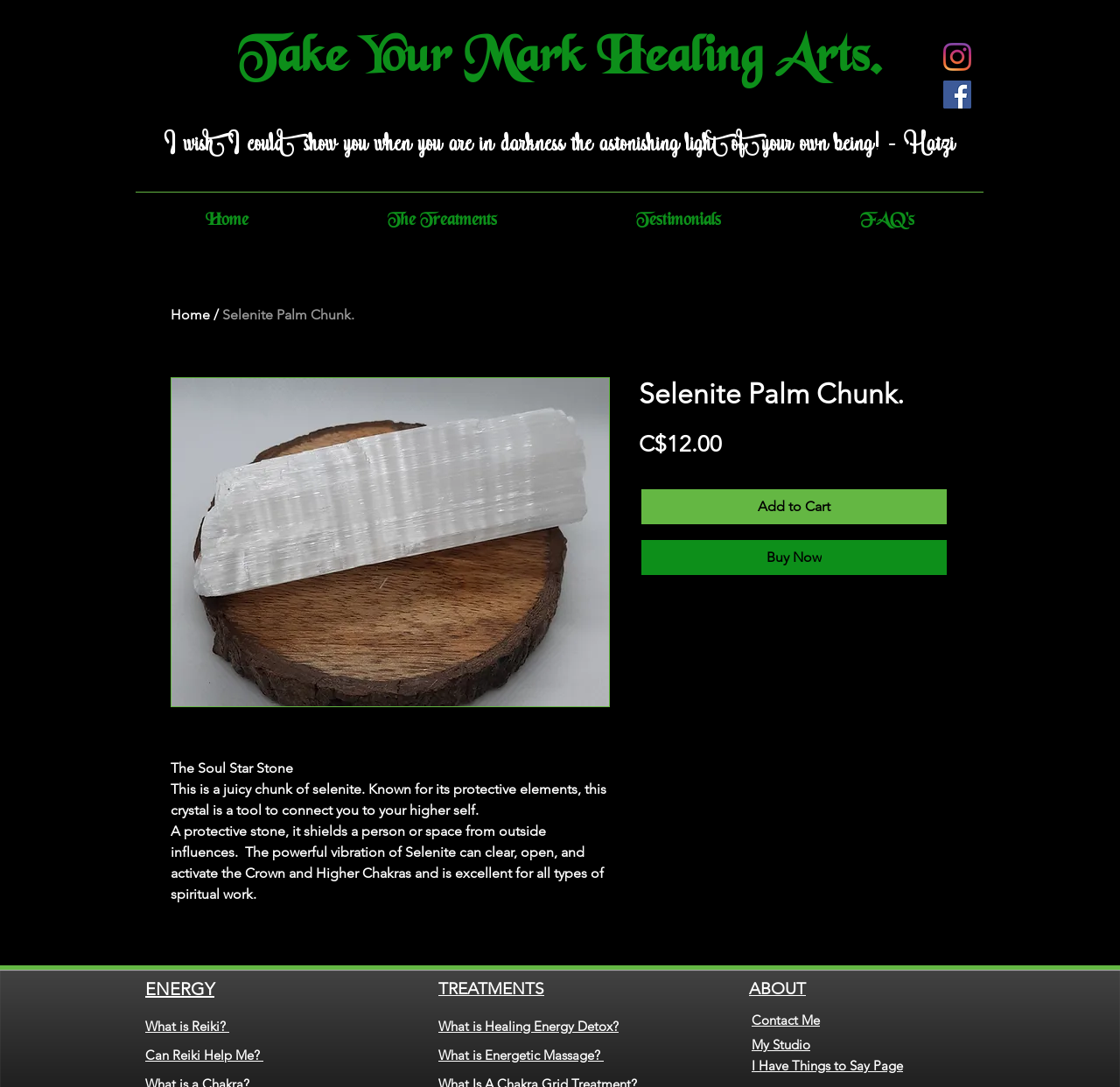Pinpoint the bounding box coordinates of the element you need to click to execute the following instruction: "Click the Instagram link". The bounding box should be represented by four float numbers between 0 and 1, in the format [left, top, right, bottom].

[0.842, 0.039, 0.867, 0.065]